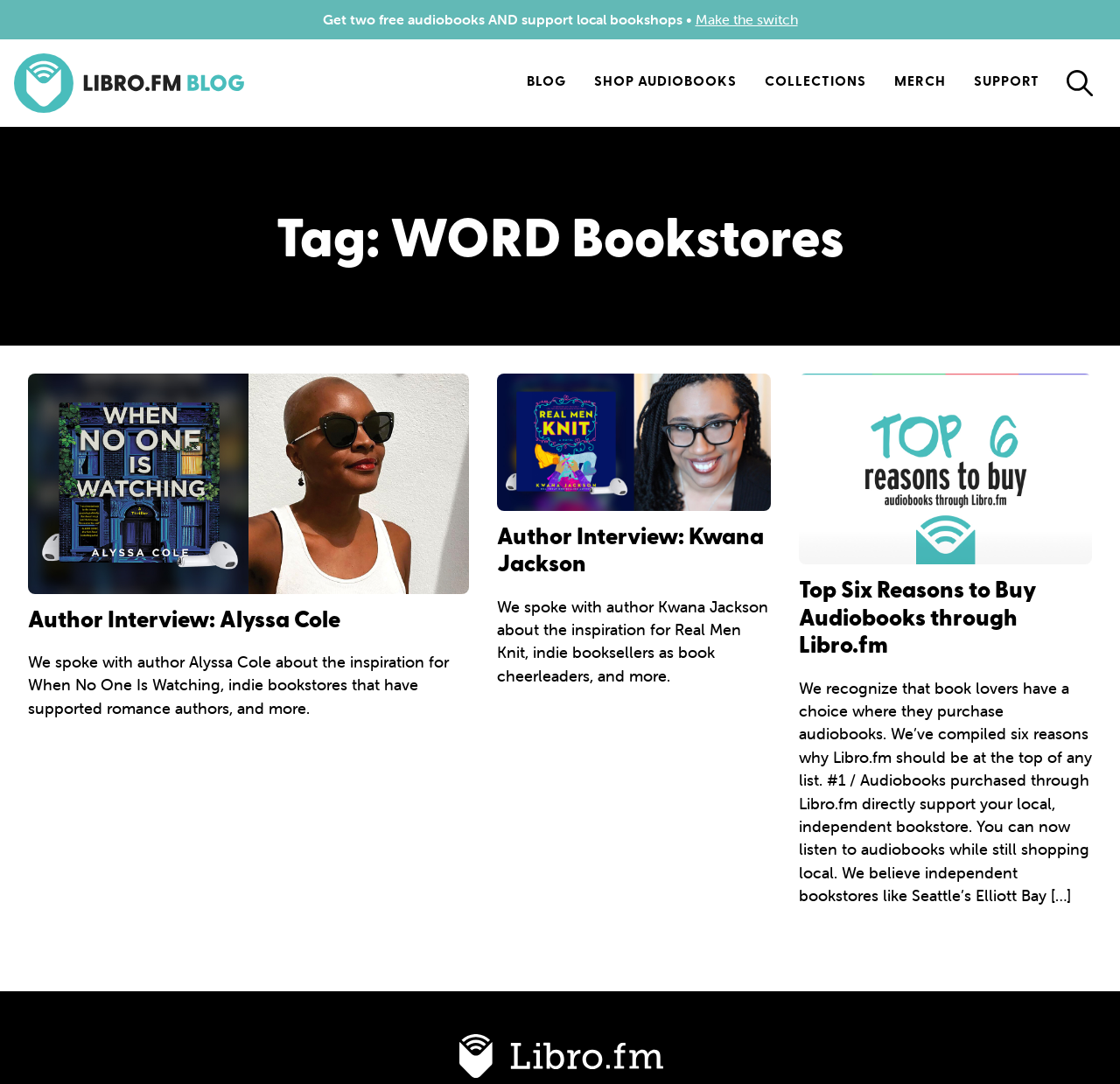Can you determine the main header of this webpage?

Tag: WORD Bookstores